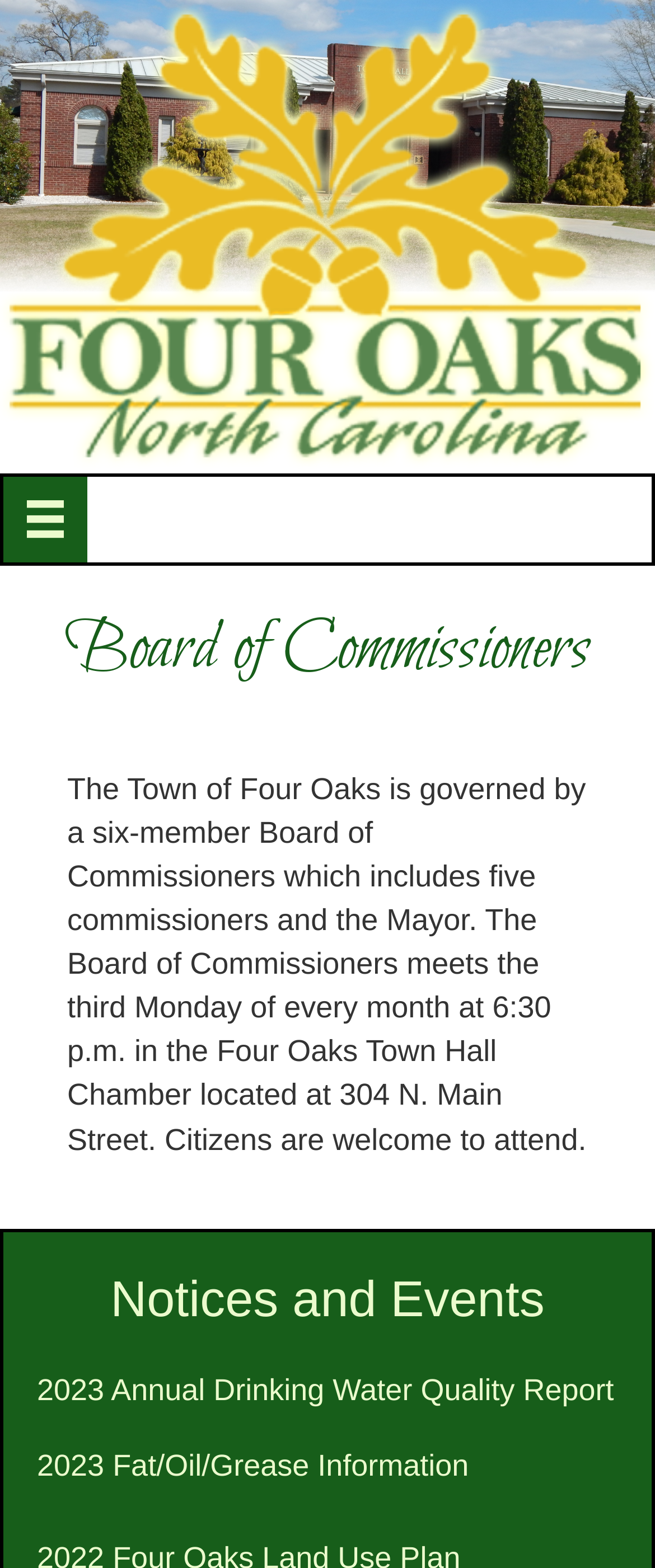How often does the Board of Commissioners meet?
Provide an in-depth answer to the question, covering all aspects.

According to the webpage, 'The Board of Commissioners meets the third Monday of every month at 6:30 p.m. in the Four Oaks Town Hall Chamber located at 304 N. Main Street.' Therefore, the Board of Commissioners meets on the third Monday of every month.